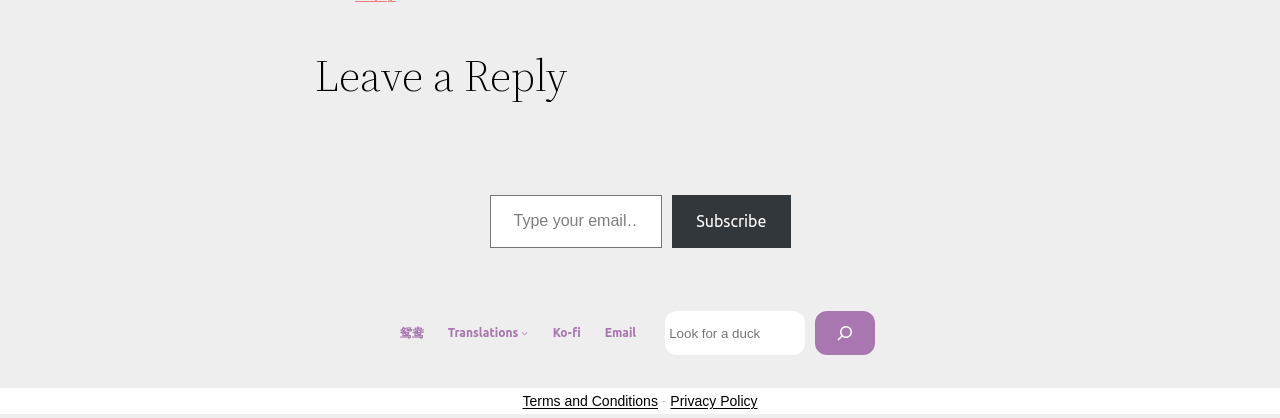Please find the bounding box coordinates of the section that needs to be clicked to achieve this instruction: "View Privacy Policy".

[0.524, 0.94, 0.592, 0.979]